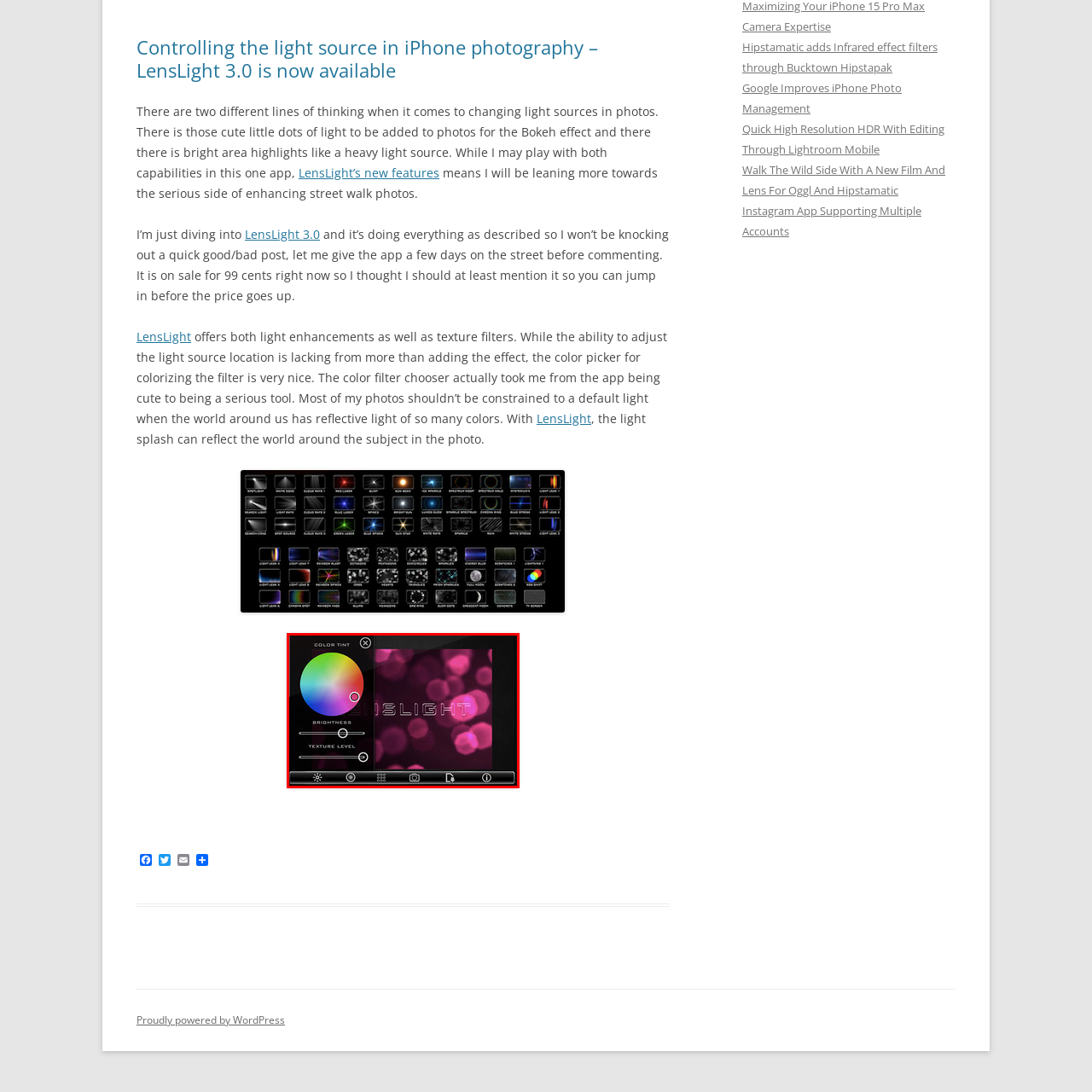What is the version of the LensLight app shown in the image?
Review the image marked by the red bounding box and deliver a detailed response to the question.

The image showcases the interface of the LensLight app, specifically the 3.0 update, which aims to provide powerful editing tools for users looking to enhance the quality of their images.